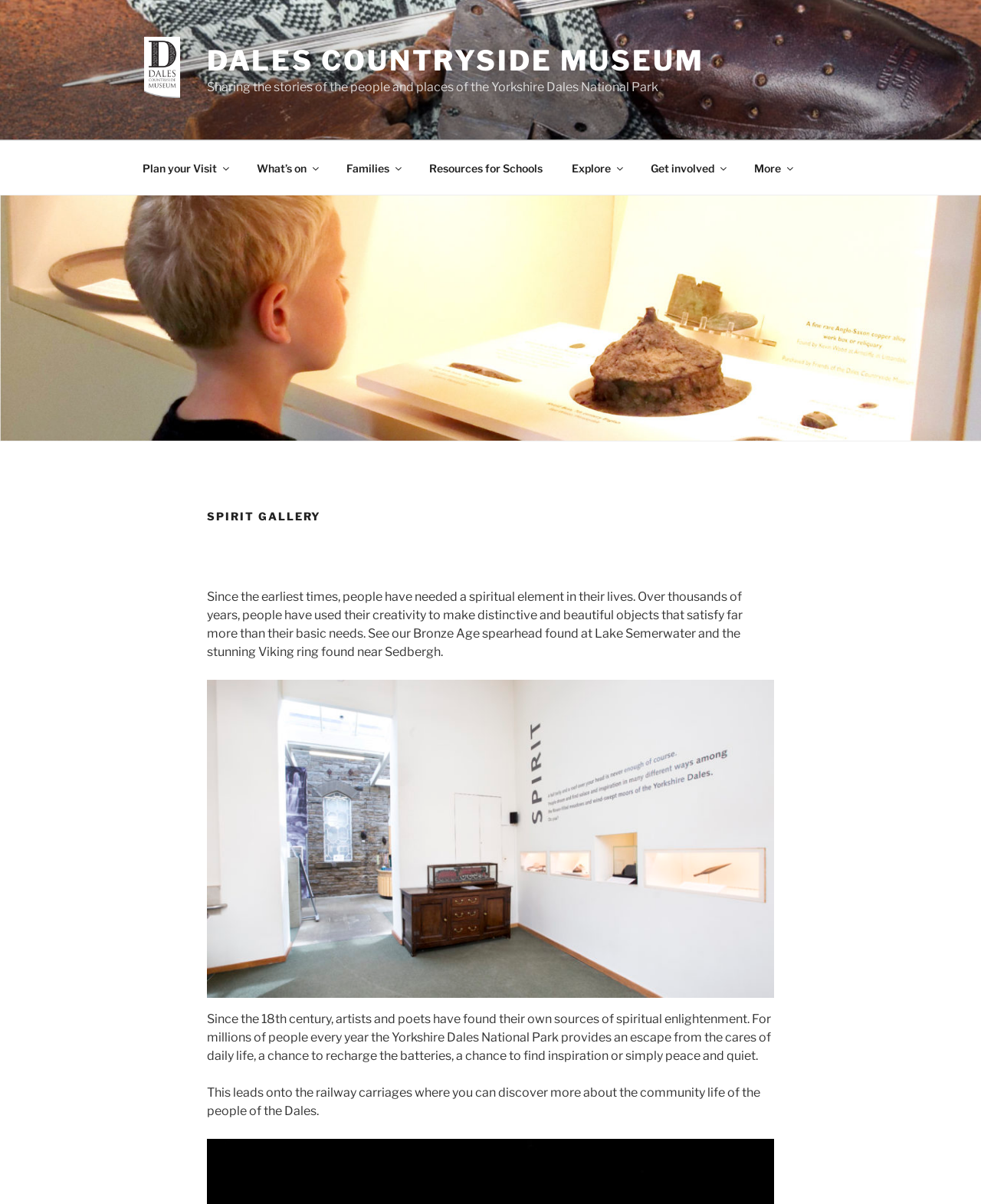Can you find the bounding box coordinates for the element to click on to achieve the instruction: "Click the 'Get involved' link"?

[0.649, 0.124, 0.752, 0.155]